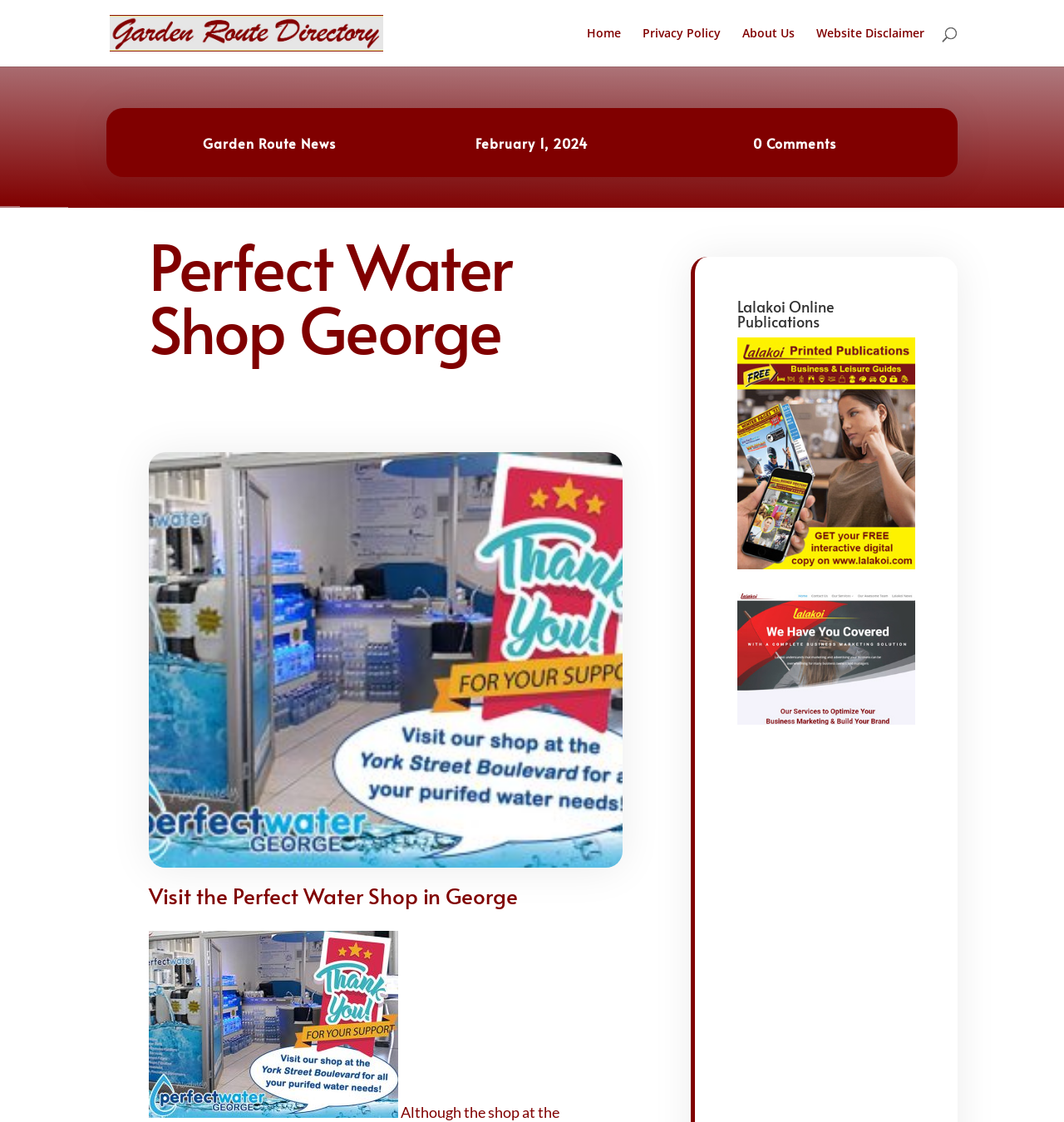Identify the bounding box coordinates of the section to be clicked to complete the task described by the following instruction: "go to Garden Route Directory". The coordinates should be four float numbers between 0 and 1, formatted as [left, top, right, bottom].

[0.103, 0.021, 0.36, 0.035]